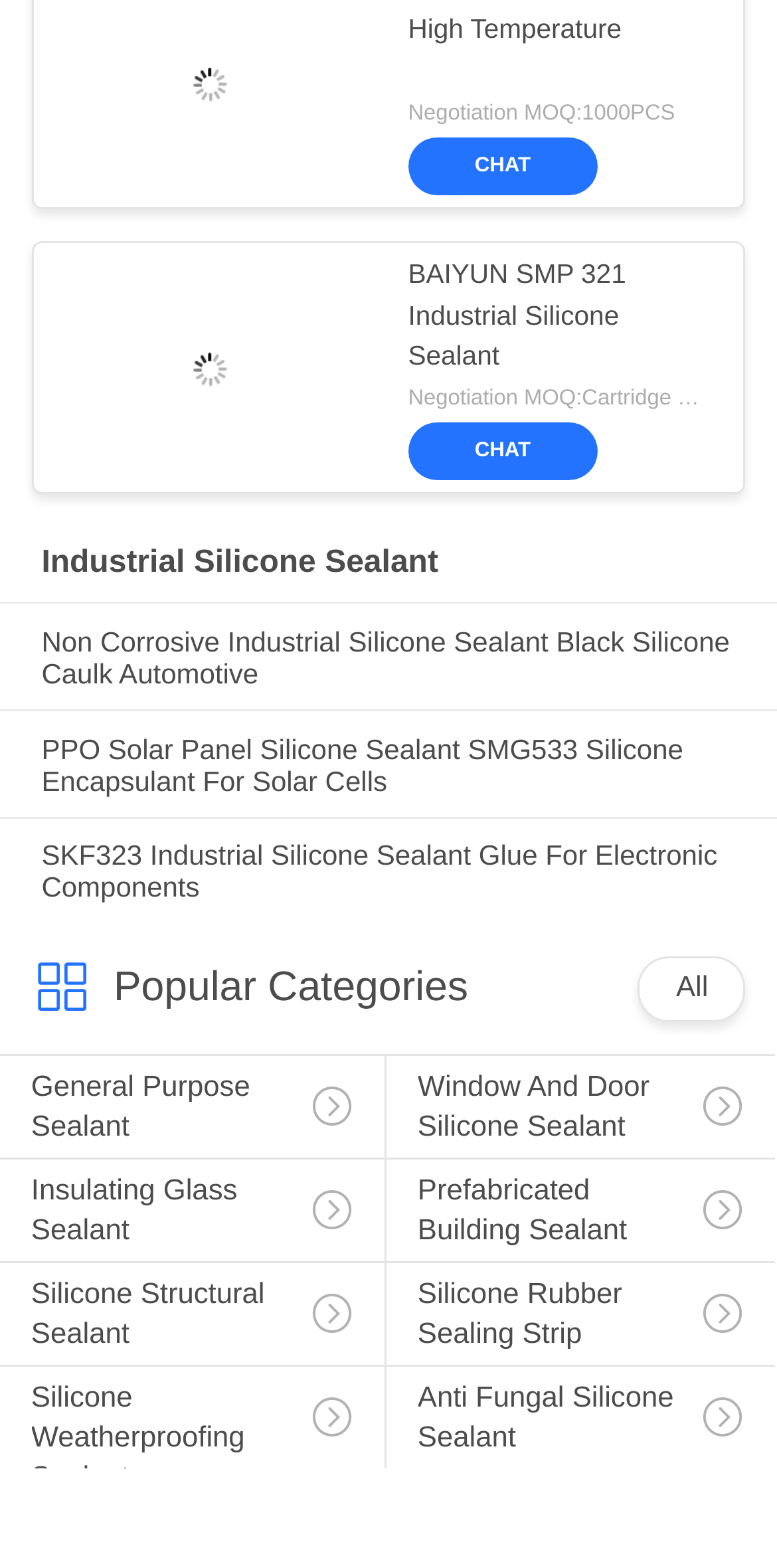Provide a short answer using a single word or phrase for the following question: 
What is the category of the product 'BAIYUN SMP 321 Industrial Silicone Sealant'?

Industrial Silicone Sealant